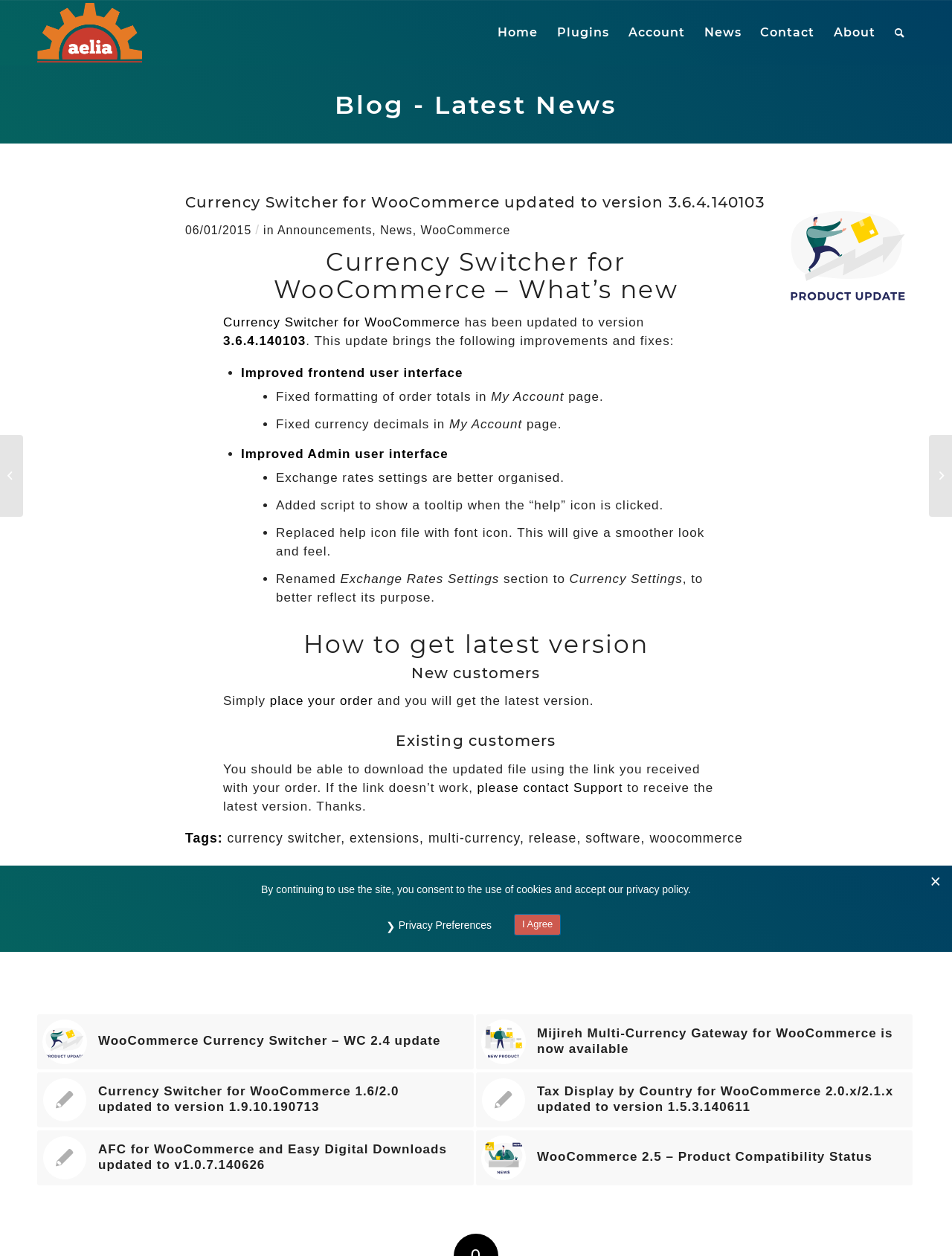Find and specify the bounding box coordinates that correspond to the clickable region for the instruction: "Click on the Aelia link".

[0.039, 0.0, 0.149, 0.052]